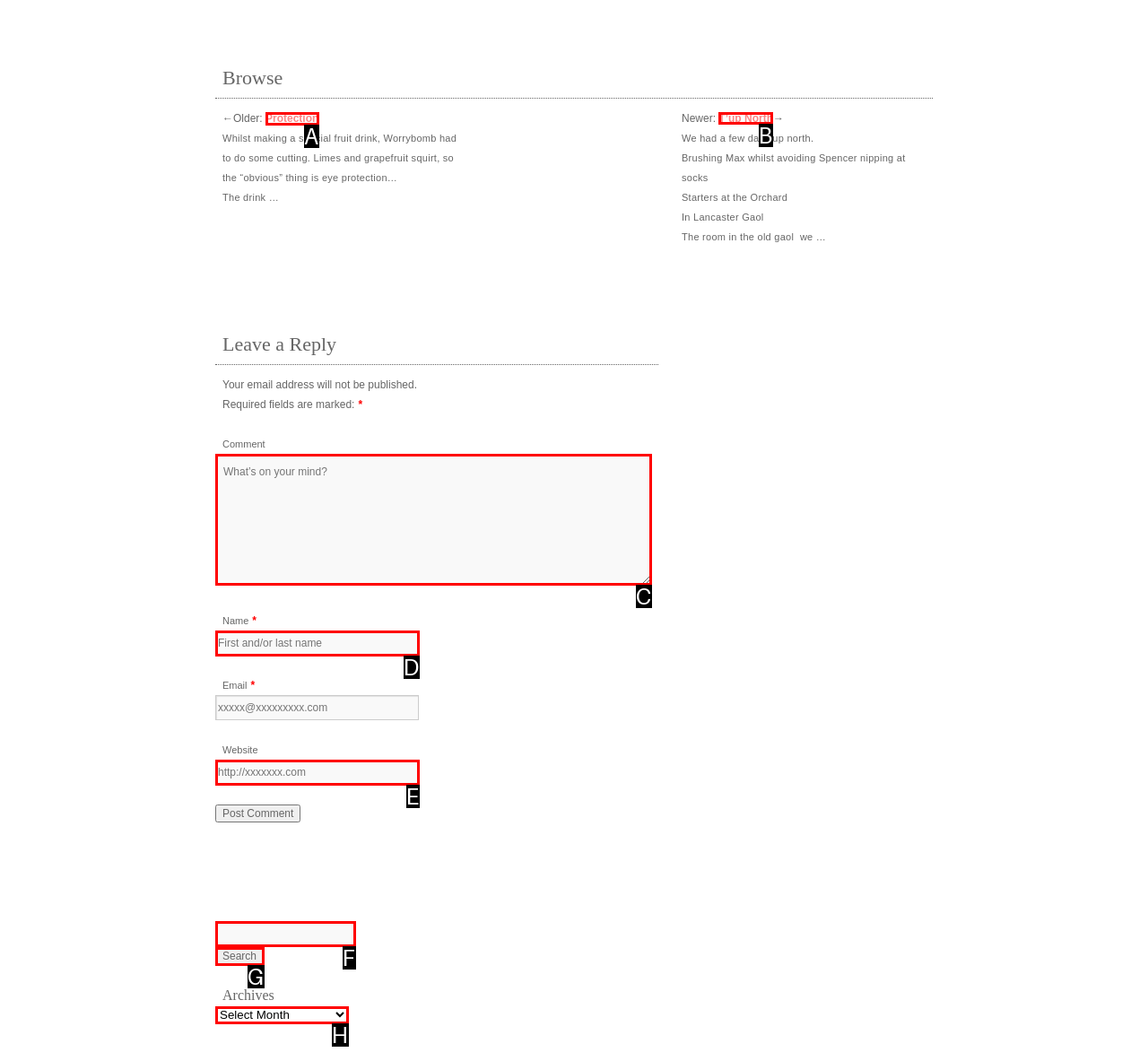Determine the letter of the UI element that you need to click to perform the task: Click the 'T’up North' link.
Provide your answer with the appropriate option's letter.

B